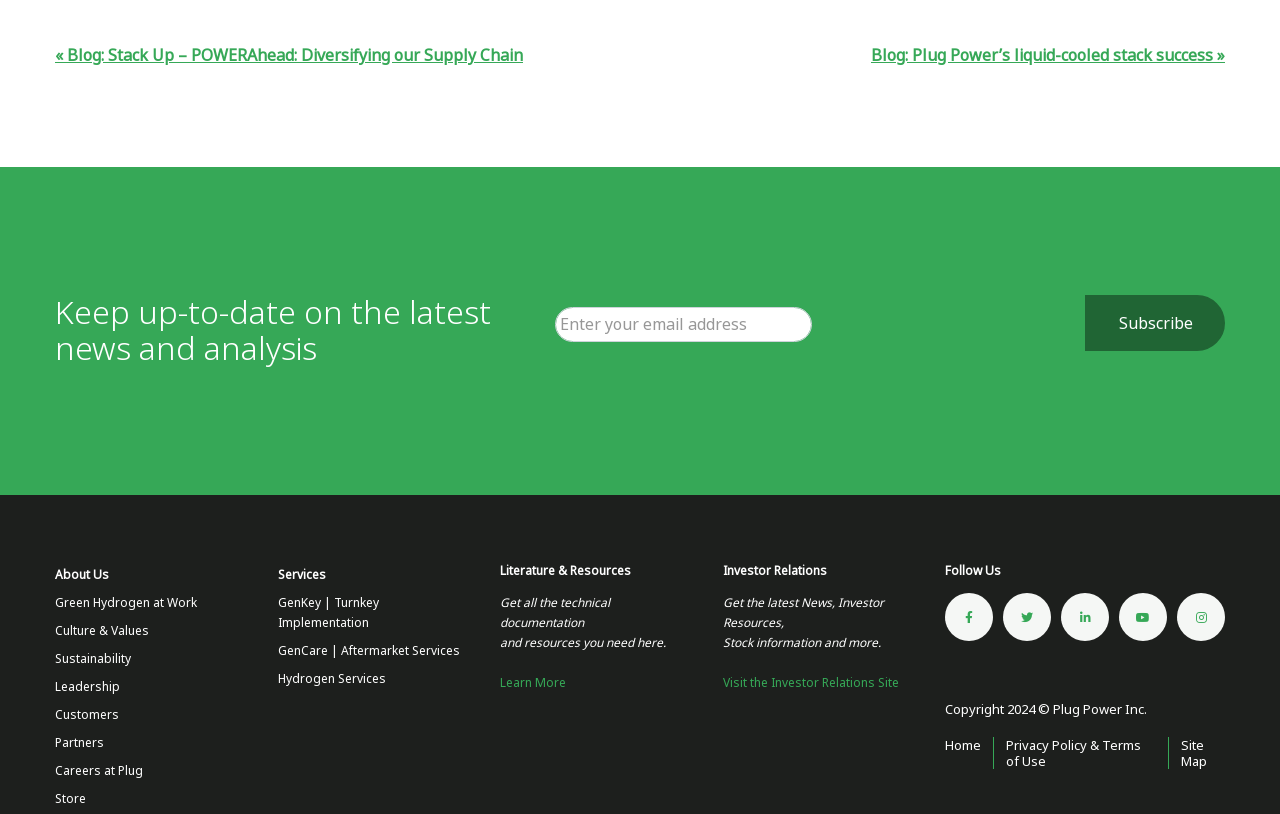Determine the bounding box coordinates of the target area to click to execute the following instruction: "Visit the investor relations site."

[0.564, 0.827, 0.702, 0.85]